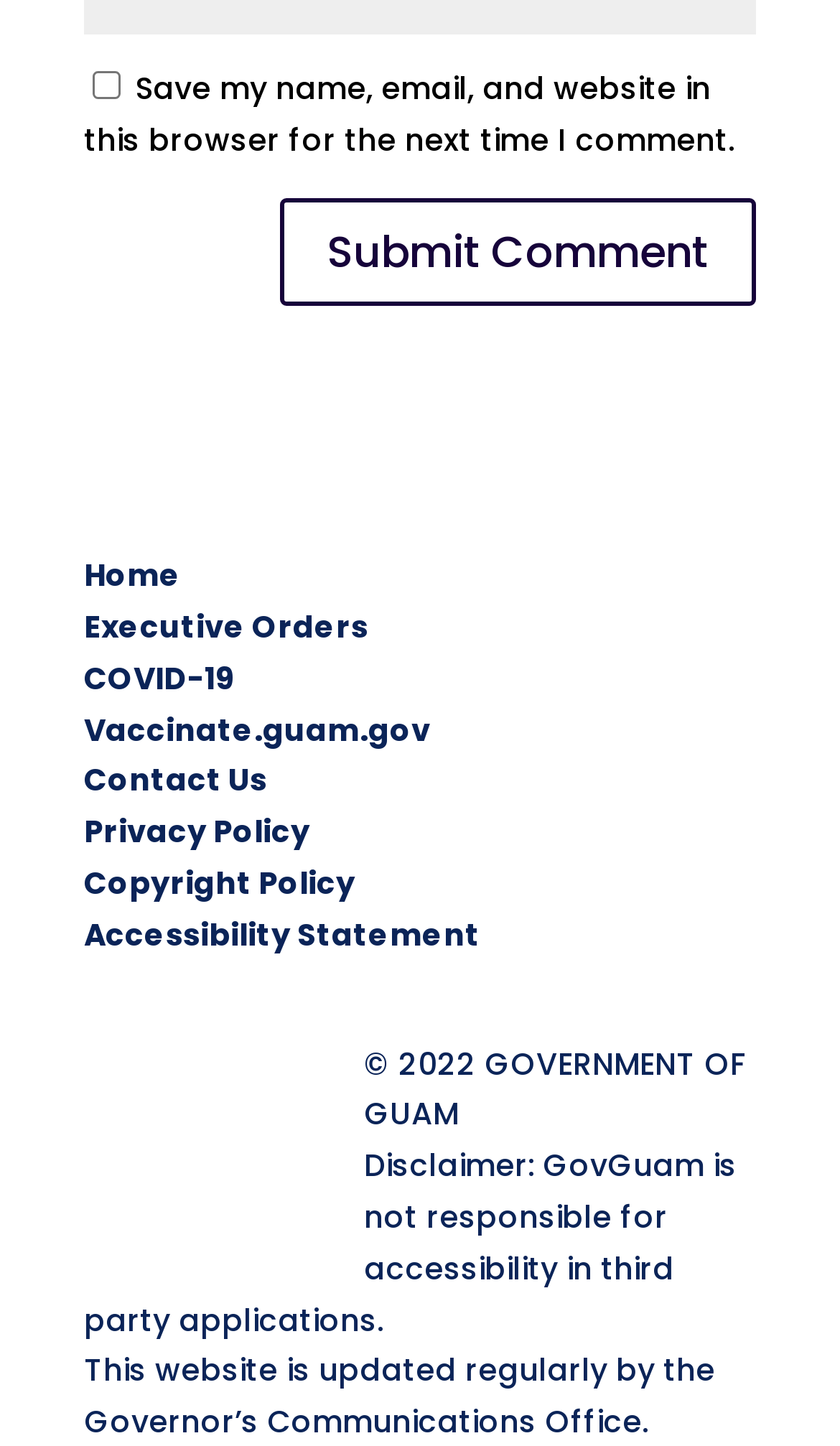Find the bounding box coordinates of the element to click in order to complete the given instruction: "Contact us."

[0.1, 0.525, 0.318, 0.555]